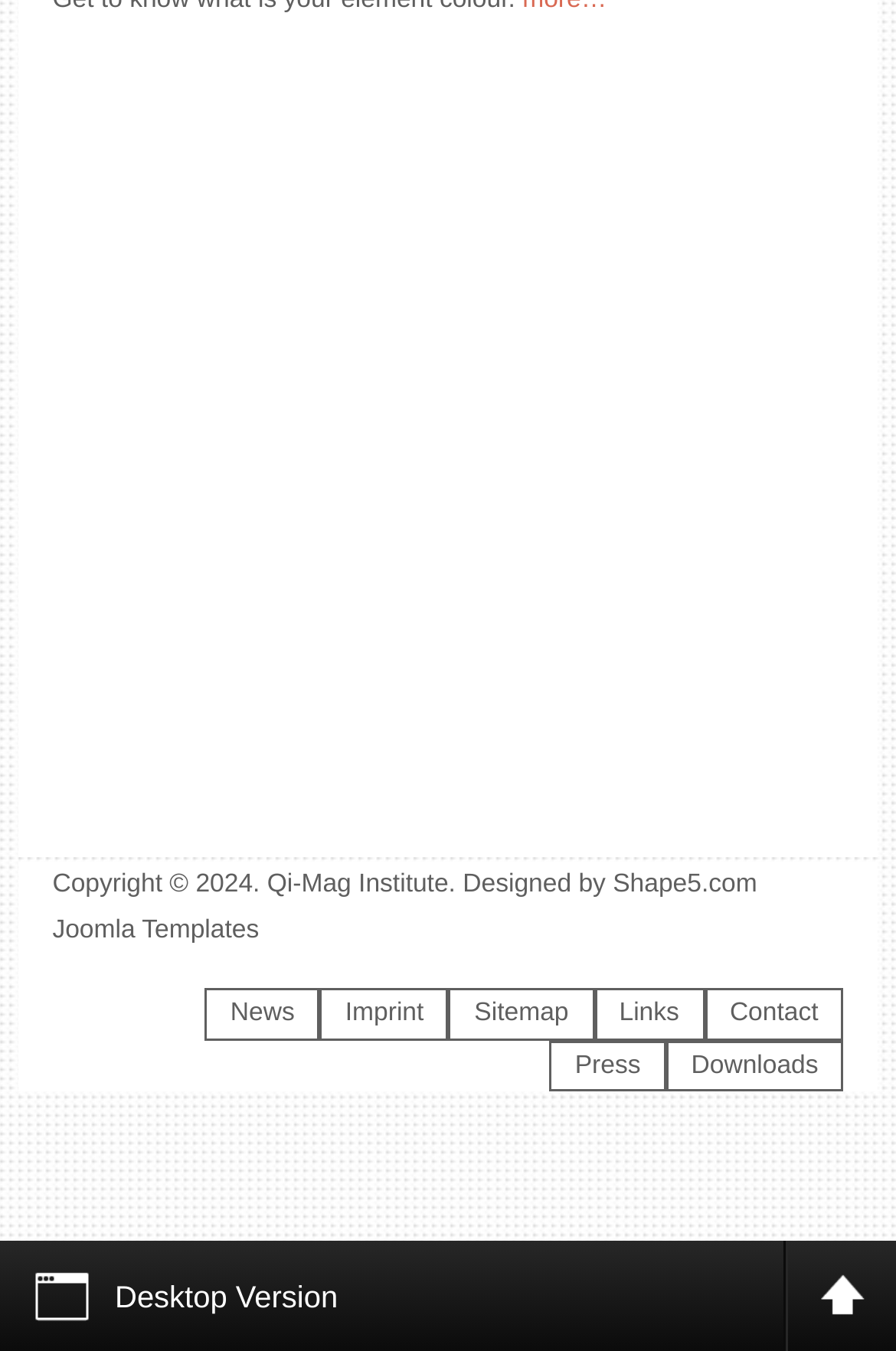Using details from the image, please answer the following question comprehensively:
What is the designer of the webpage?

The designer of the webpage is Shape5.com, which is mentioned in the static text element at the bottom of the webpage that reads 'Copyright © 2024. Qi-Mag Institute. Designed by Shape5.com'.